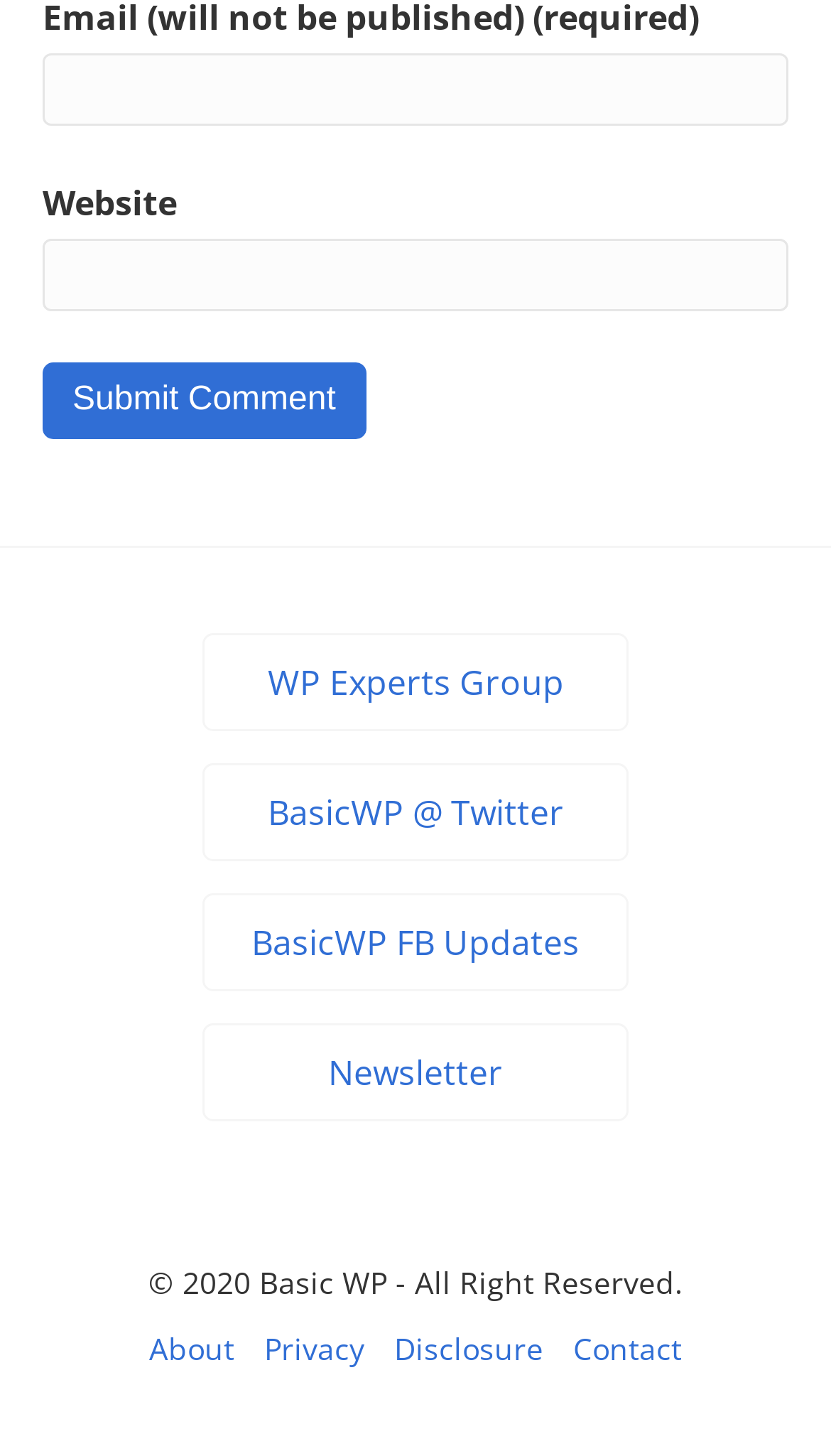Determine the bounding box coordinates of the clickable element to complete this instruction: "Visit WP Experts Group". Provide the coordinates in the format of four float numbers between 0 and 1, [left, top, right, bottom].

[0.244, 0.434, 0.756, 0.502]